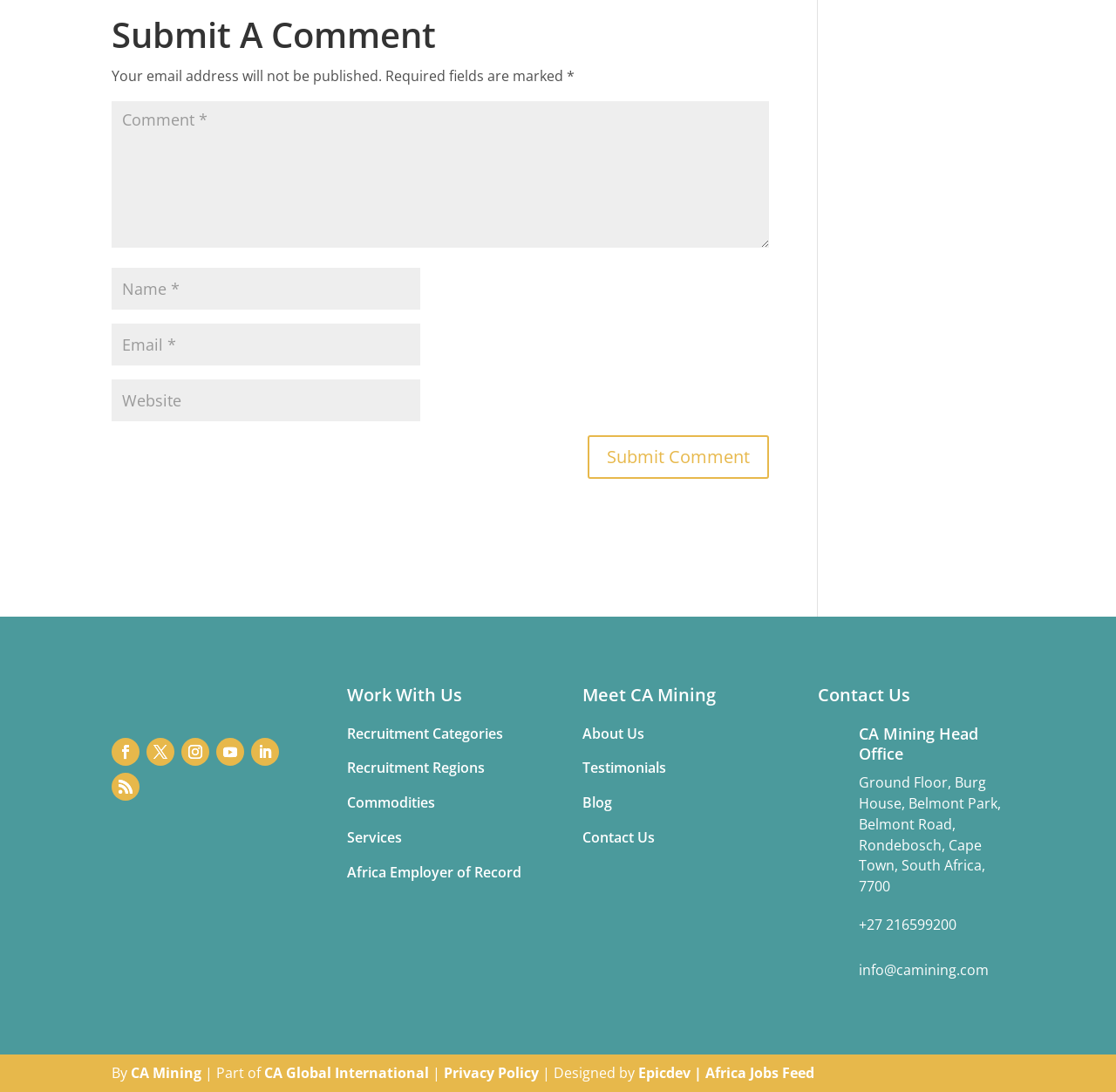What is the purpose of the form at the top of the page?
Please describe in detail the information shown in the image to answer the question.

The form at the top of the page has fields for name, email, and website, and a submit button labeled 'Submit Comment', indicating that its purpose is to allow users to submit a comment.